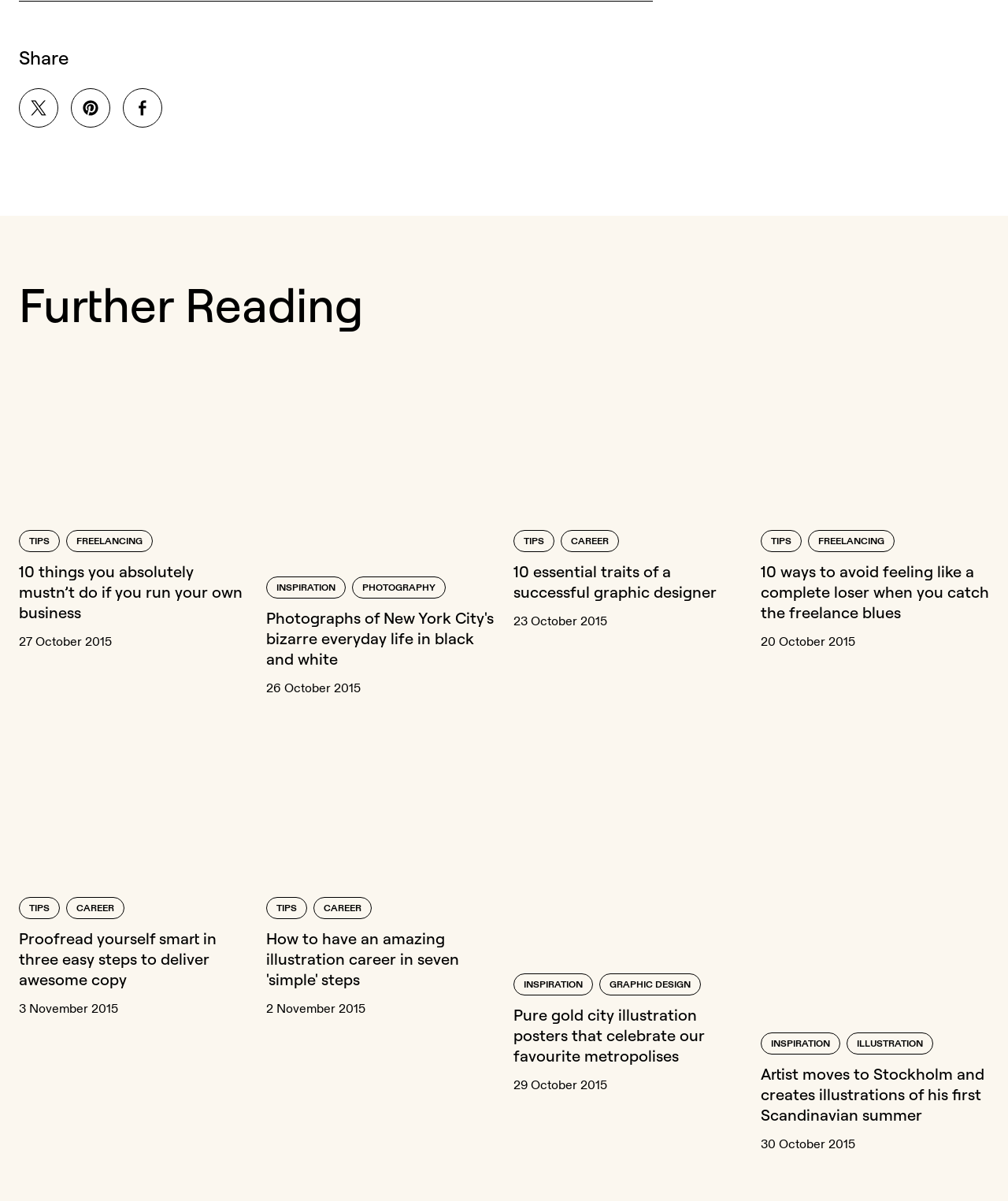What is the category of the article '10 essential traits of a successful graphic designer'?
Please use the visual content to give a single word or phrase answer.

CAREER